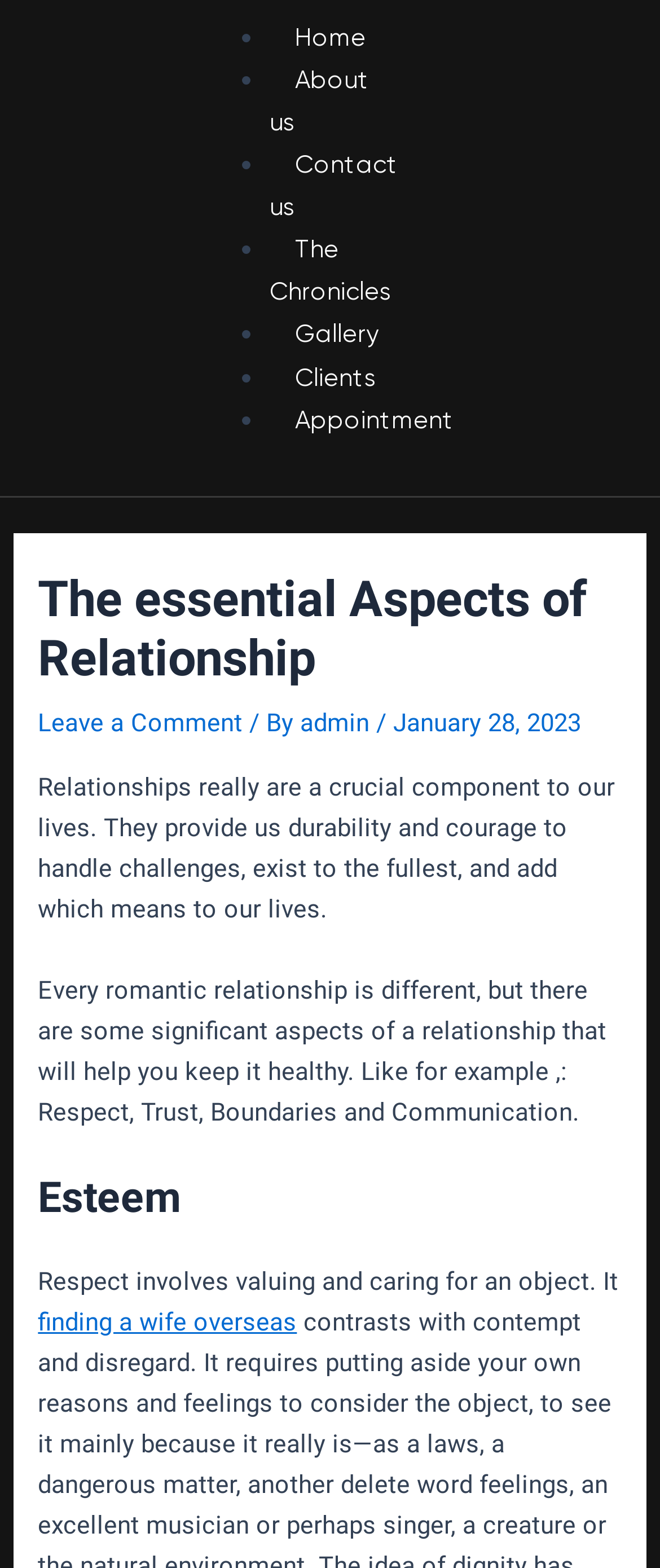Refer to the image and offer a detailed explanation in response to the question: What is the importance of respect in a relationship?

According to the webpage, respect involves valuing and caring for an object, which suggests that respect is important in a relationship because it involves valuing and caring for one's partner.